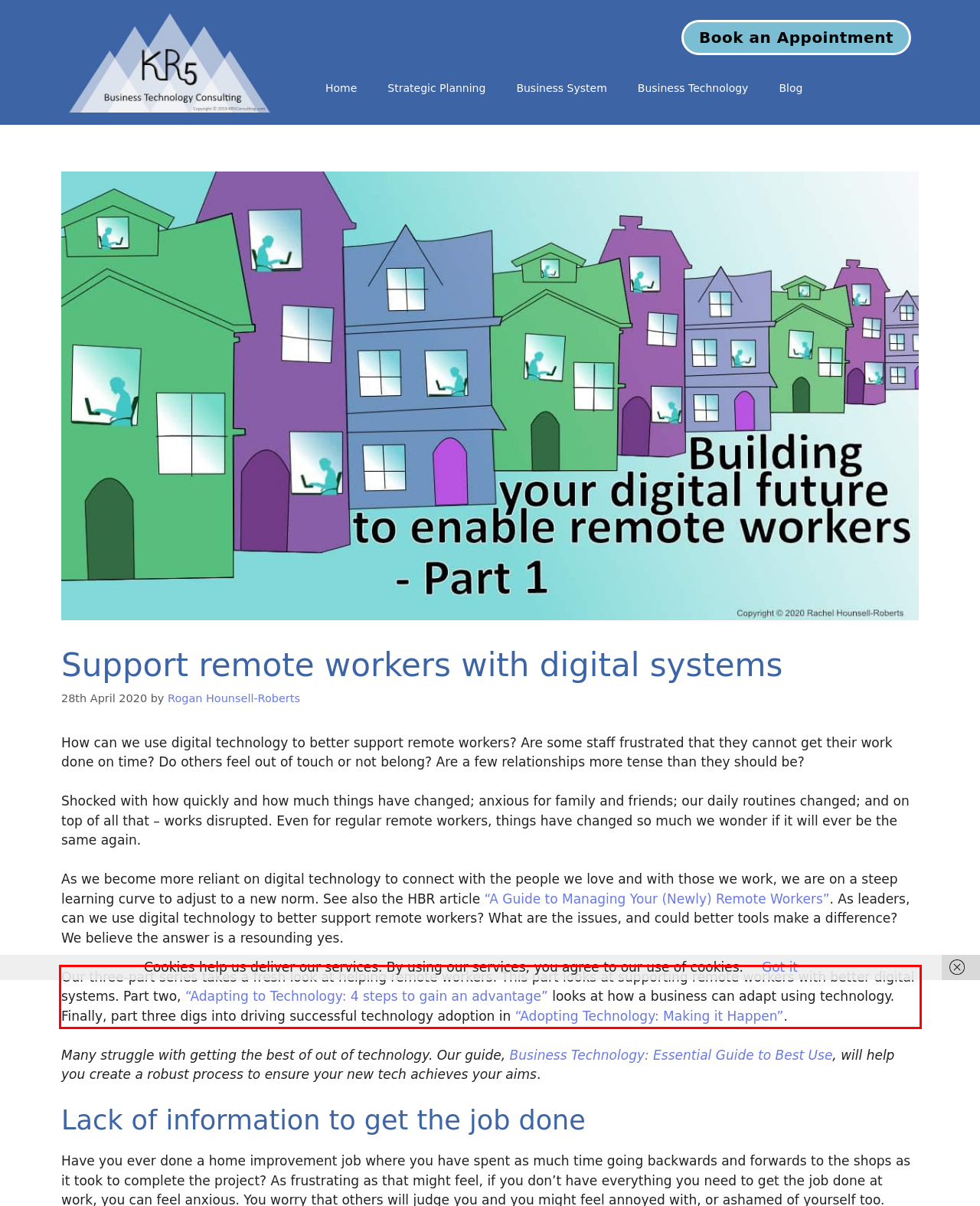You are given a webpage screenshot with a red bounding box around a UI element. Extract and generate the text inside this red bounding box.

Our three-part series takes a fresh look at helping remote workers. This part looks at supporting remote workers with better digital systems. Part two, “Adapting to Technology: 4 steps to gain an advantage” looks at how a business can adapt using technology. Finally, part three digs into driving successful technology adoption in “Adopting Technology: Making it Happen”.